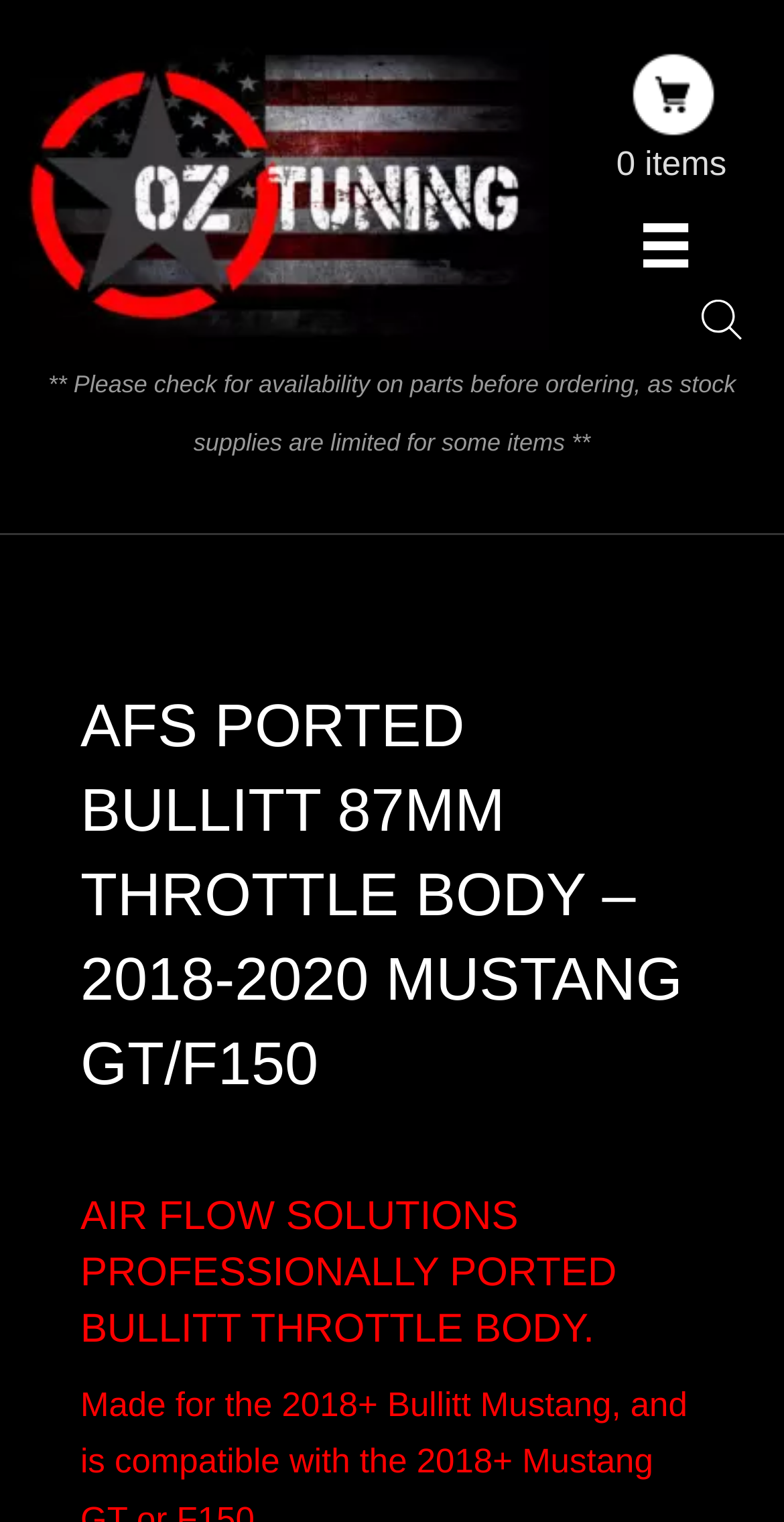Provide the bounding box coordinates of the HTML element this sentence describes: "parent_node: 0 items".

[0.801, 0.048, 0.912, 0.073]